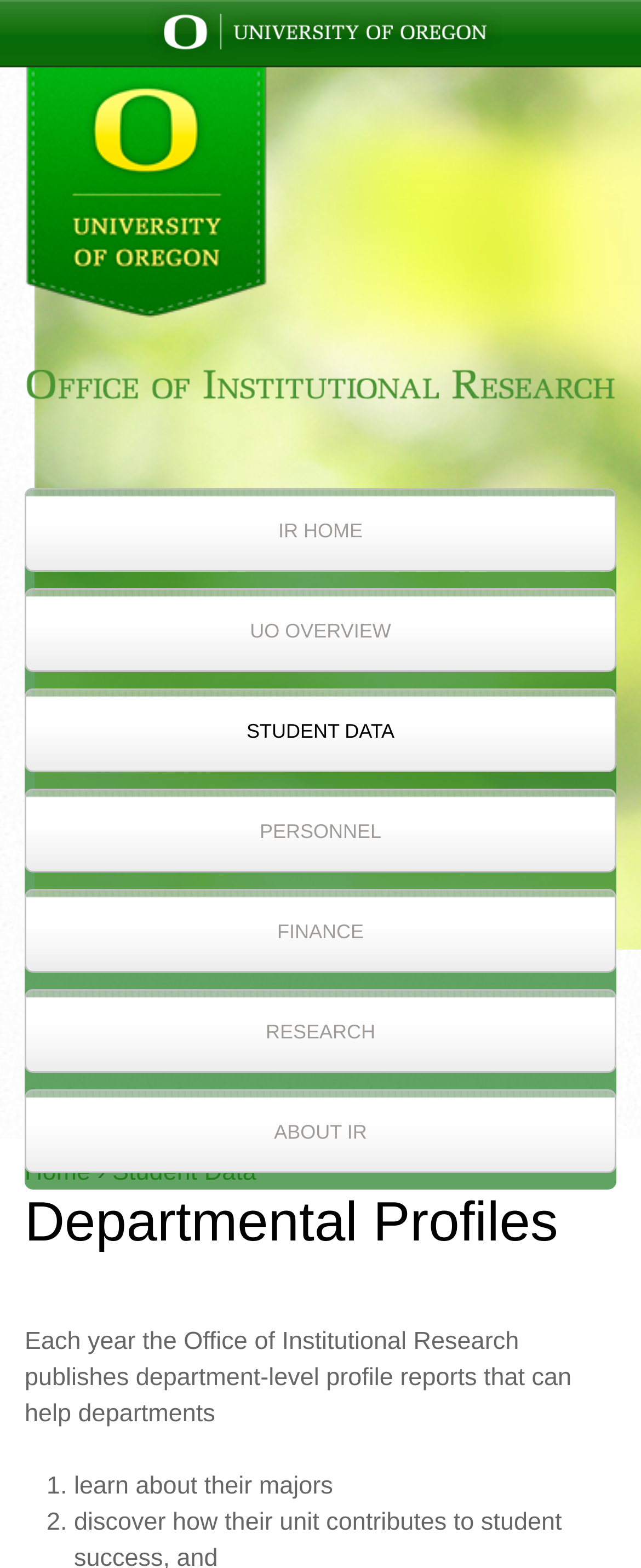What is the second item in the main menu?
Answer the question with just one word or phrase using the image.

UO OVERVIEW